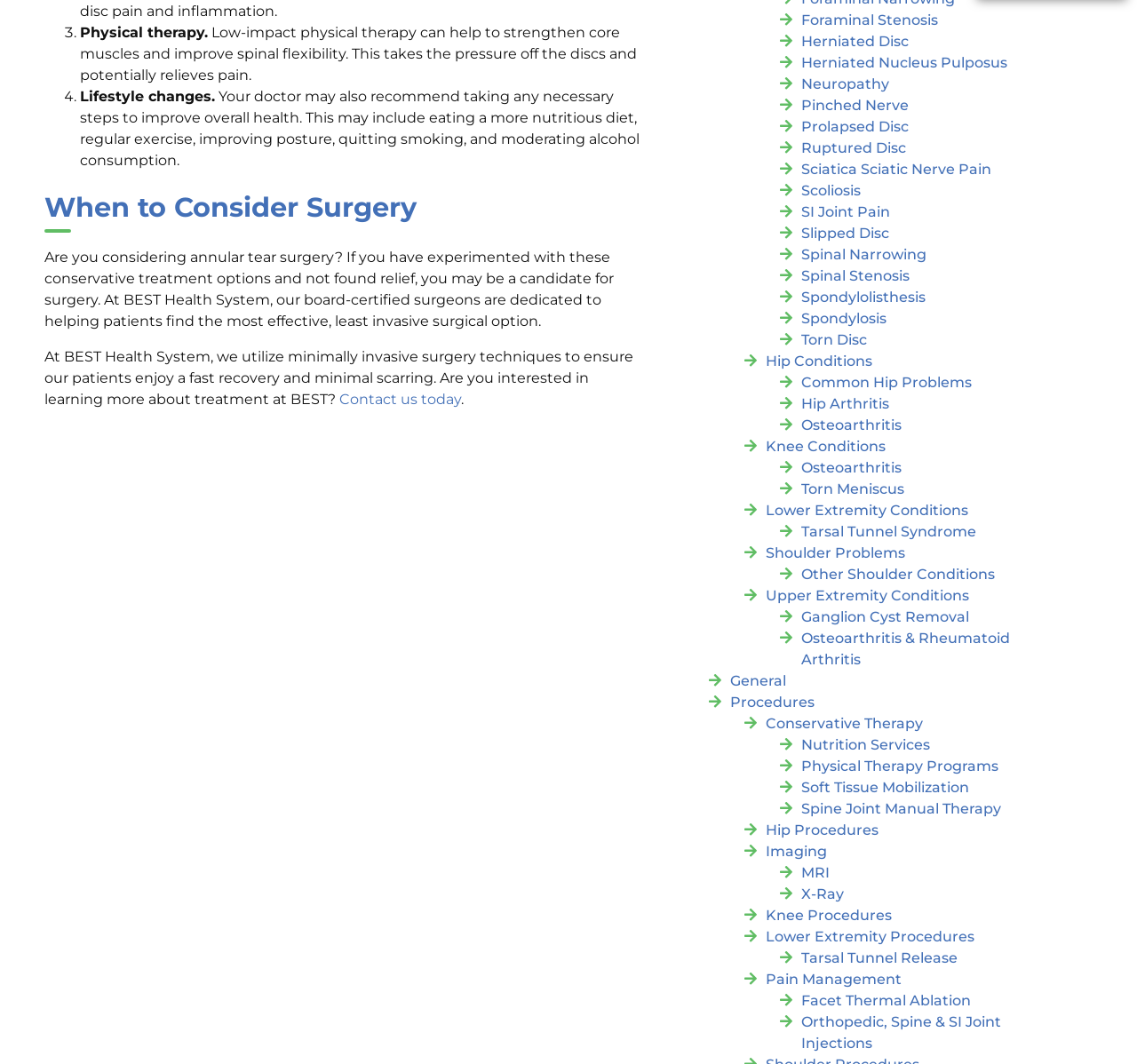Please give a succinct answer to the question in one word or phrase:
How many links are there under 'Hip Conditions'?

3